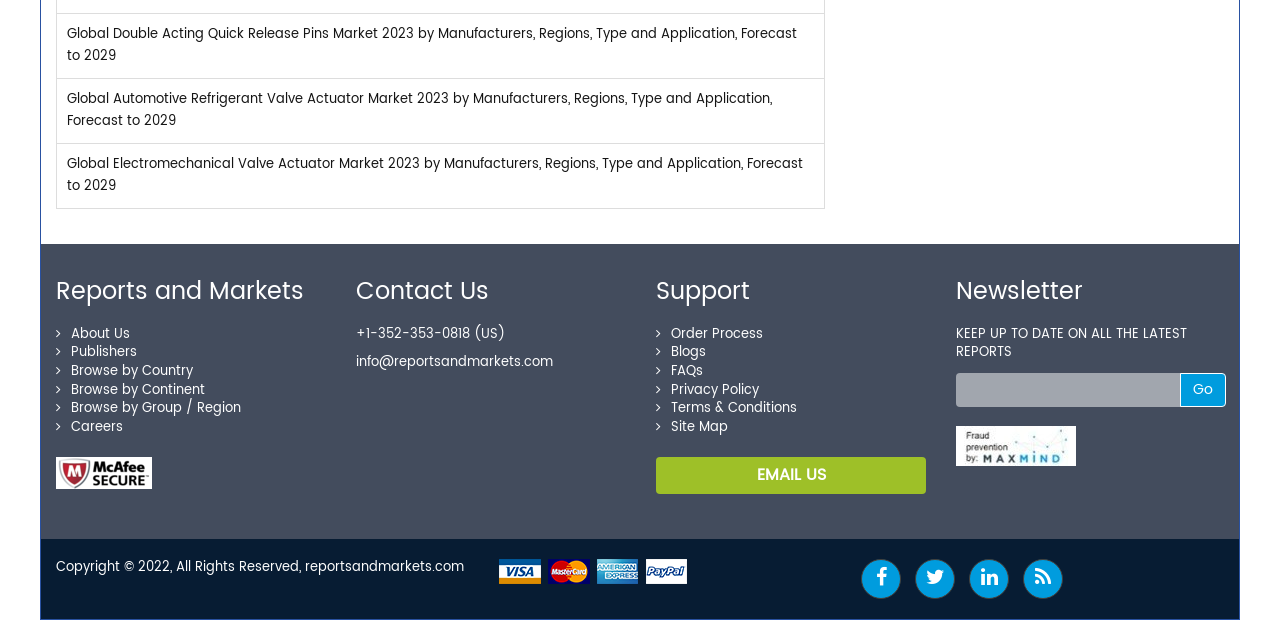Determine the bounding box coordinates for the UI element described. Format the coordinates as (top-left x, top-left y, bottom-right x, bottom-right y) and ensure all values are between 0 and 1. Element description: Browse by Group / Region

[0.044, 0.637, 0.188, 0.681]